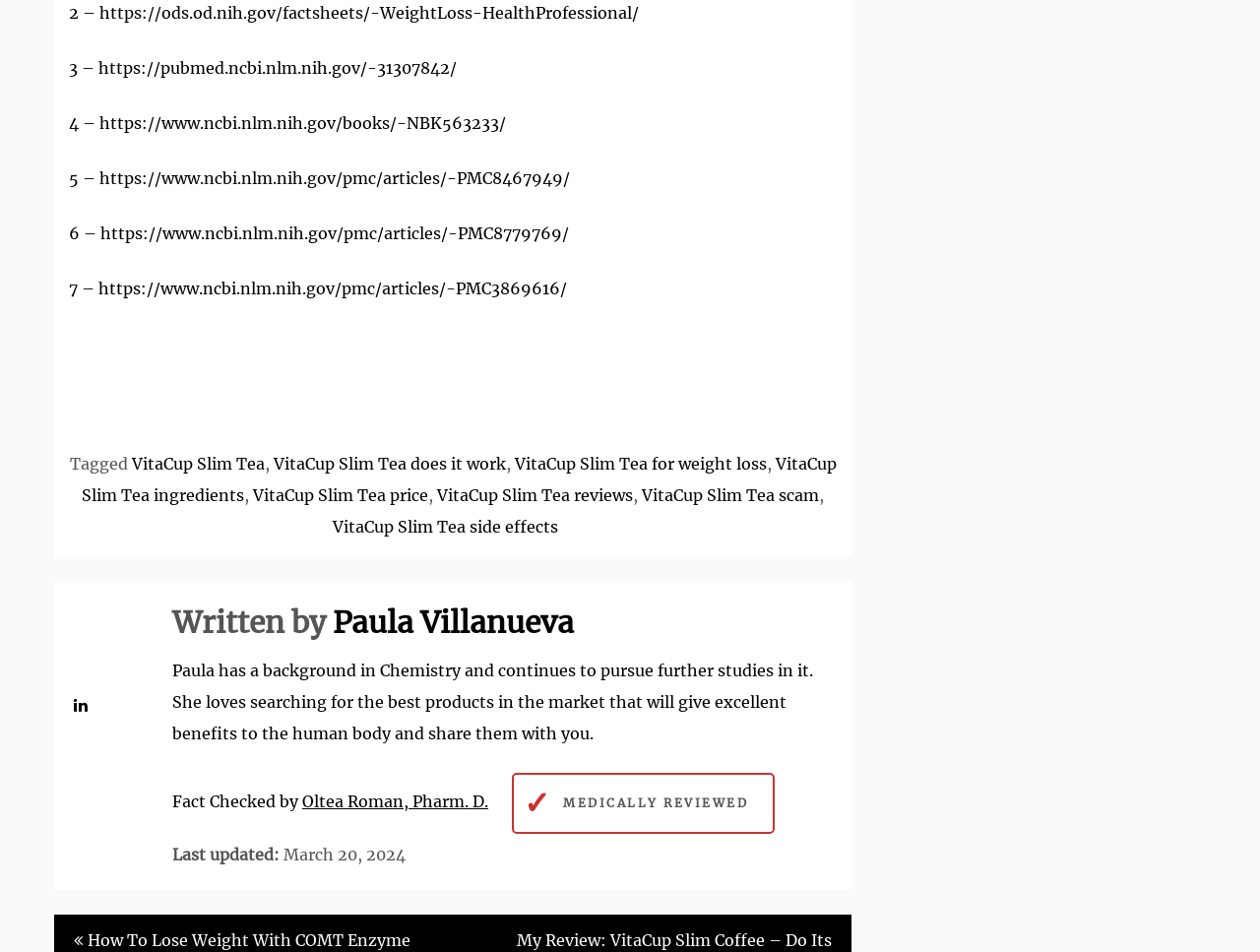Please identify the bounding box coordinates of the area I need to click to accomplish the following instruction: "Visit the PubMed article with ID 31307842".

[0.078, 0.061, 0.362, 0.082]